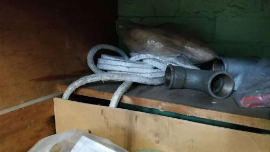What is the purpose of the storage space?
Provide a short answer using one word or a brief phrase based on the image.

To store asbestos-related items